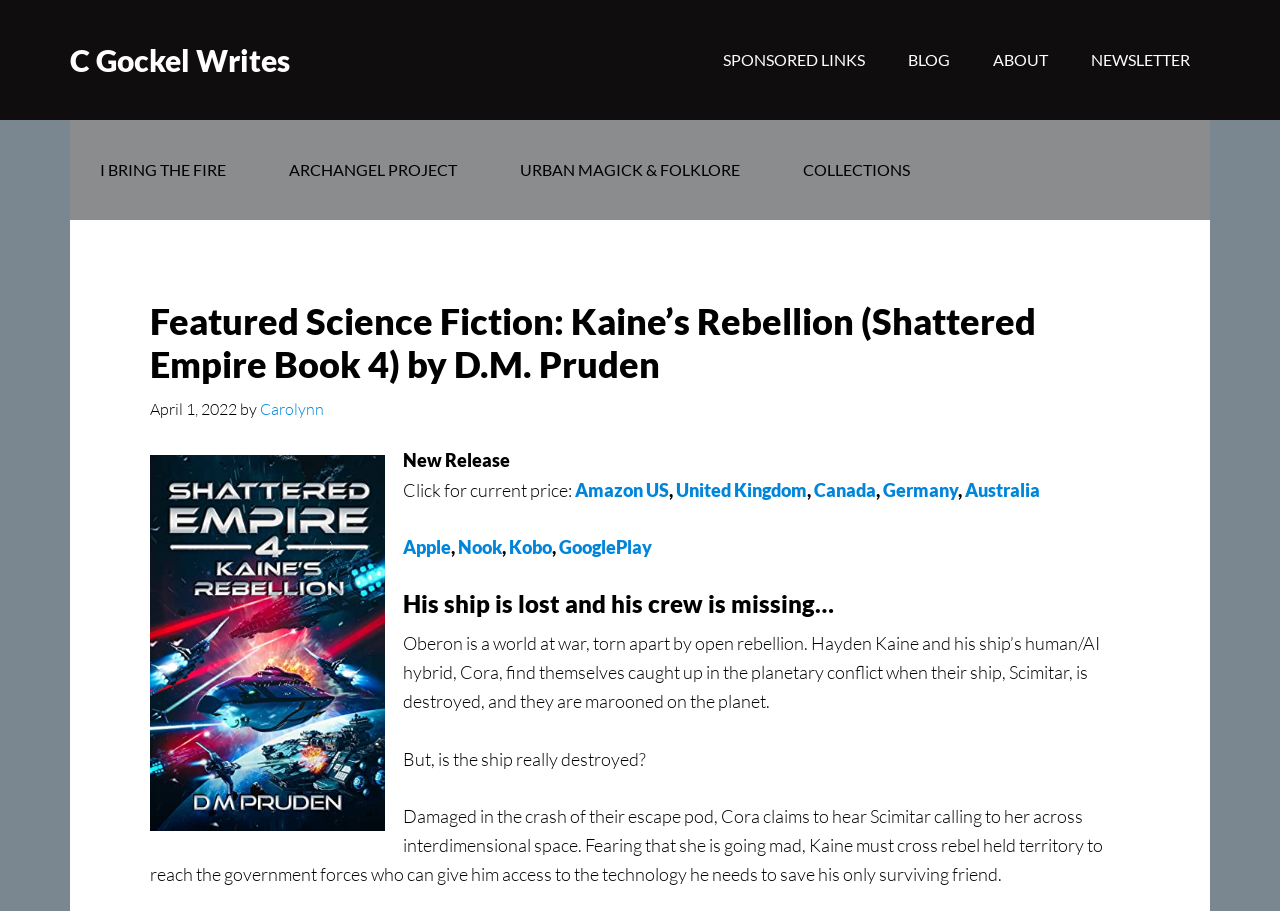Identify the bounding box coordinates of the region that should be clicked to execute the following instruction: "Click the 'Previous' link".

None